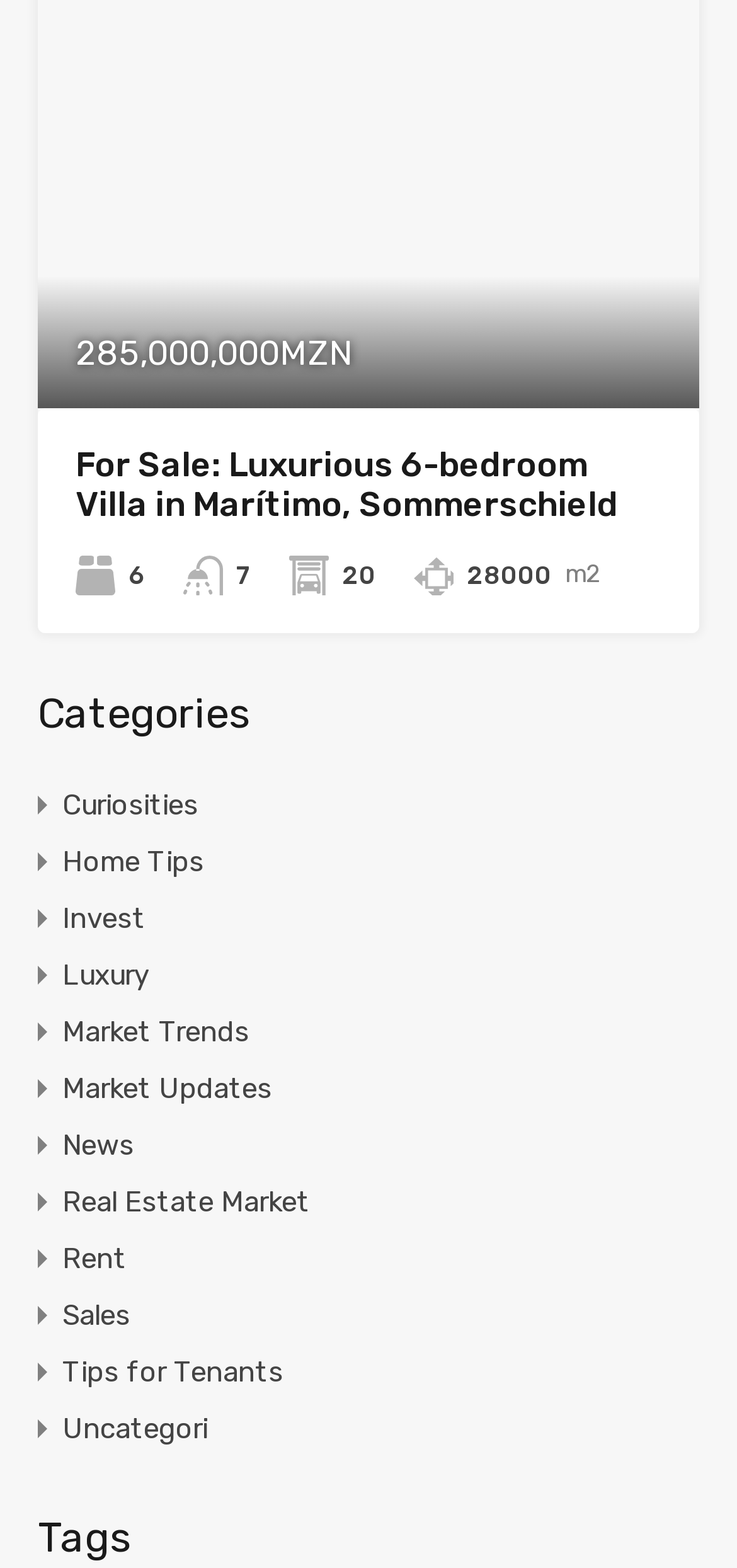Determine the bounding box coordinates of the area to click in order to meet this instruction: "Explore Curiosities category".

[0.085, 0.496, 0.269, 0.532]